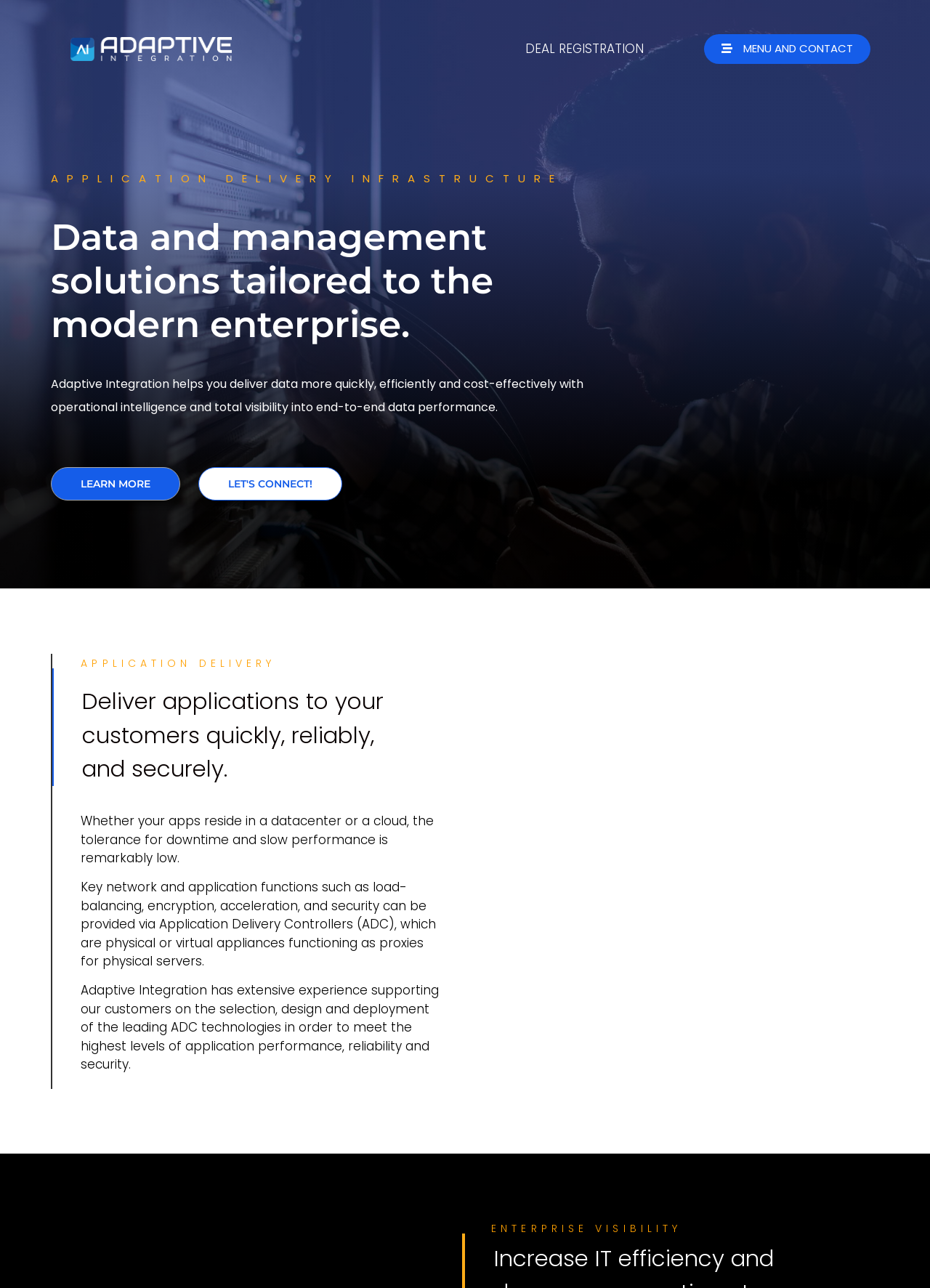Please answer the following question using a single word or phrase: 
What is the purpose of the 'LEARN MORE' link?

To learn more about Adaptive Integration